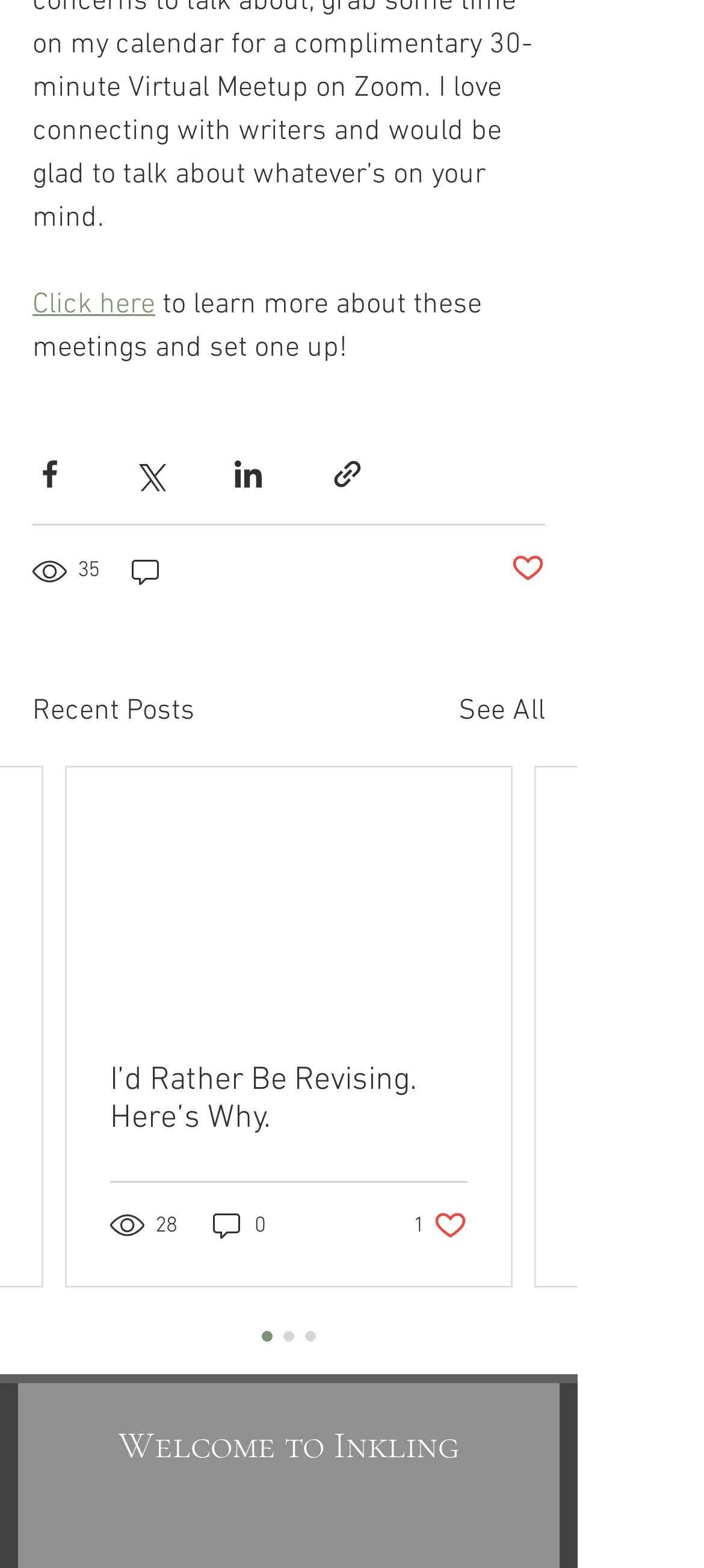How many comments does the post 'I’d Rather Be Revising. Here’s Why.' have?
Look at the image and respond with a one-word or short phrase answer.

0 comments